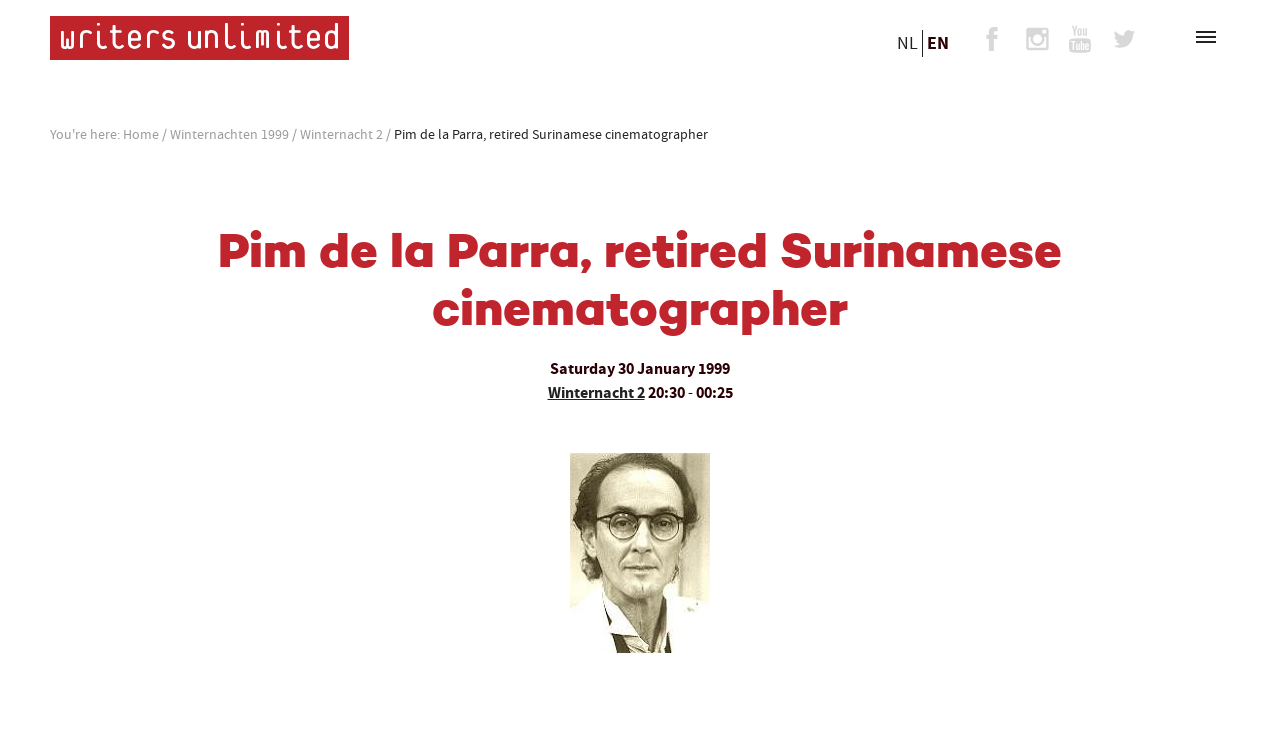Identify the bounding box coordinates of the section to be clicked to complete the task described by the following instruction: "Click the Writers Unlimited logo". The coordinates should be four float numbers between 0 and 1, formatted as [left, top, right, bottom].

[0.039, 0.022, 0.273, 0.081]